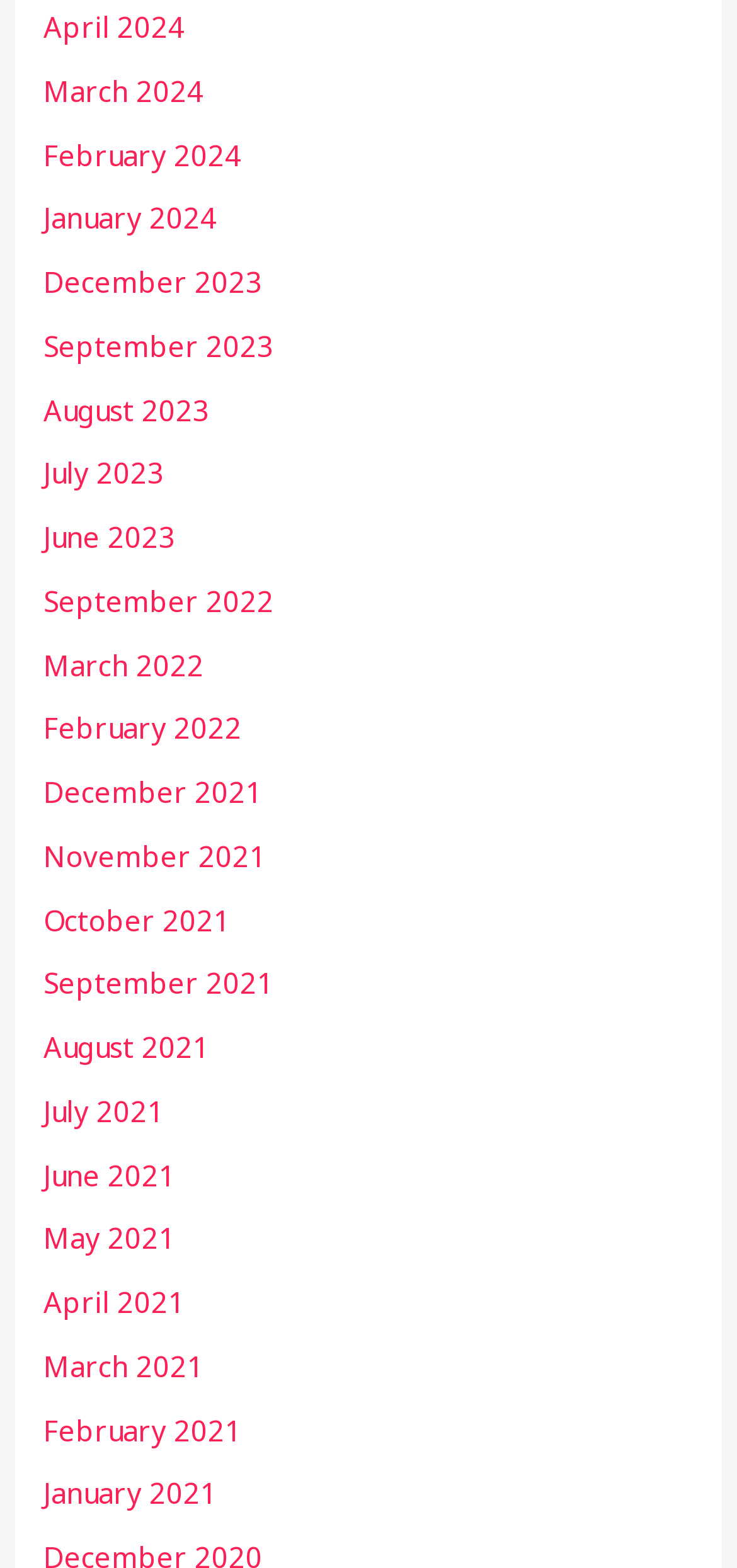Determine the bounding box coordinates of the clickable region to execute the instruction: "view April 2024". The coordinates should be four float numbers between 0 and 1, denoted as [left, top, right, bottom].

[0.059, 0.005, 0.252, 0.029]